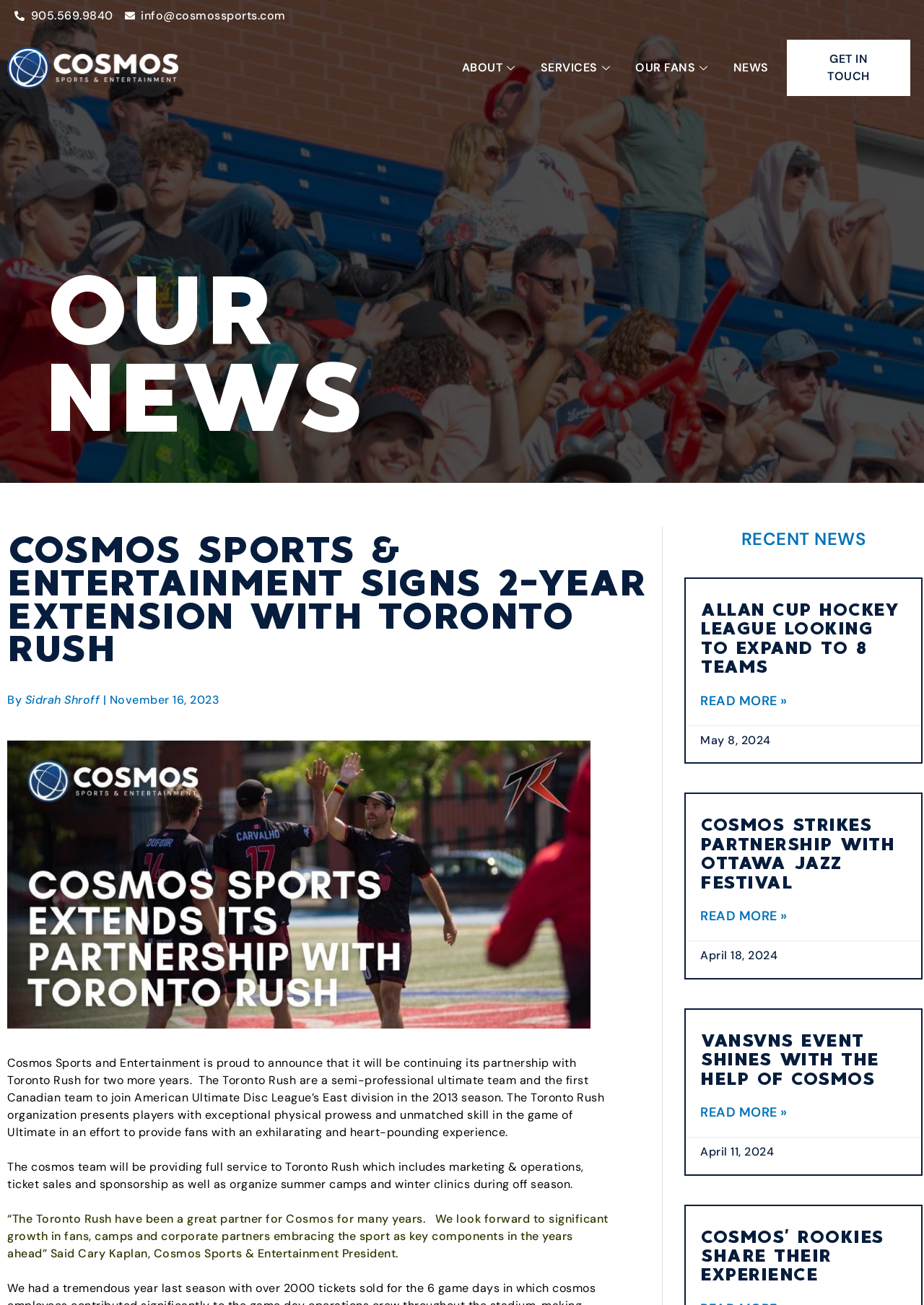What is the date of the latest news article?
Please answer the question with a detailed response using the information from the screenshot.

The date of the latest news article can be found in the text of the first news article, which is 'November 16, 2023'. This date is associated with the article 'COSMOS SPORTS & ENTERTAINMENT SIGNS 2-YEAR EXTENSION WITH TORONTO RUSH'.